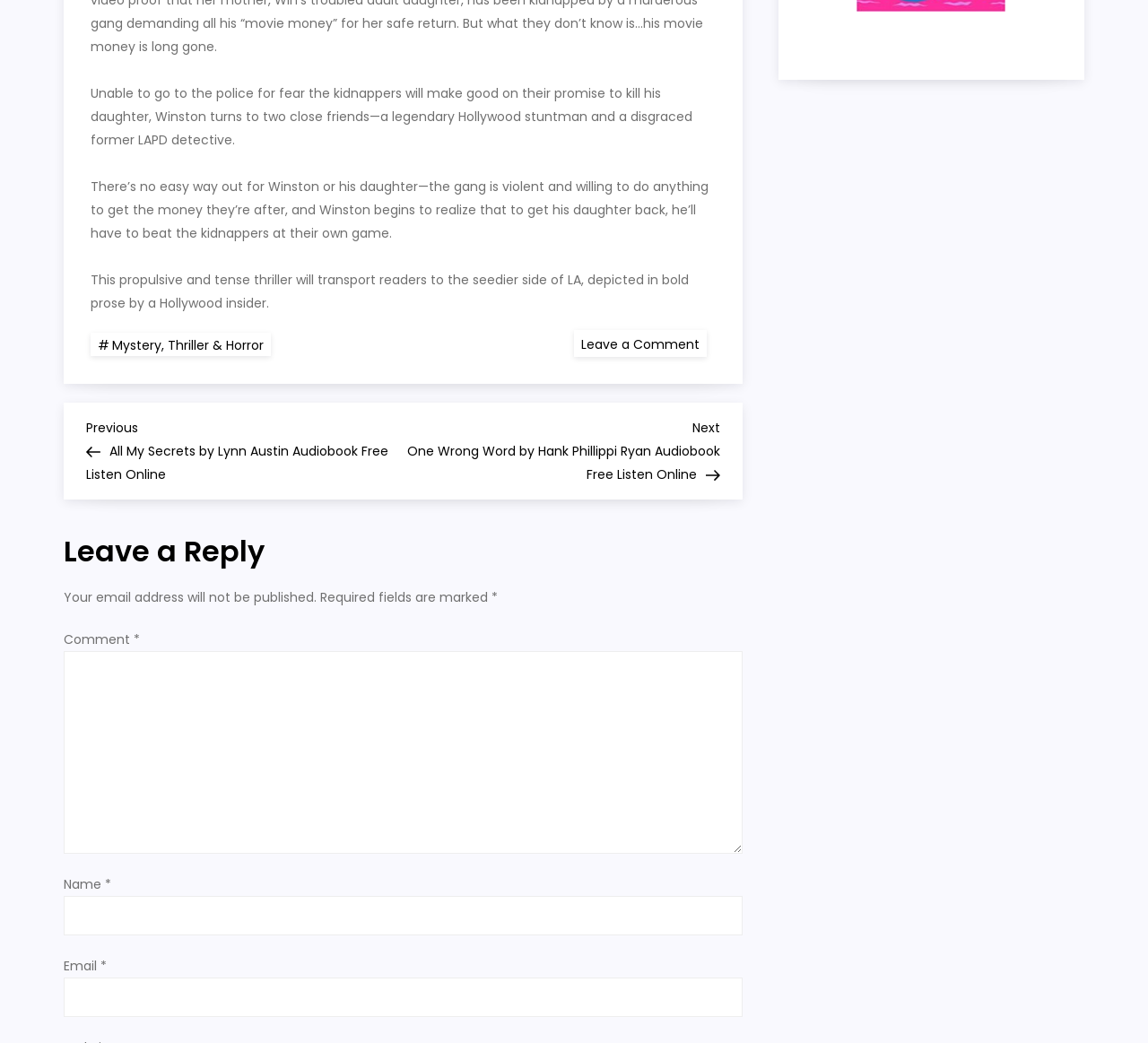Respond to the following query with just one word or a short phrase: 
What is the theme of the book?

Kidnapping and thriller